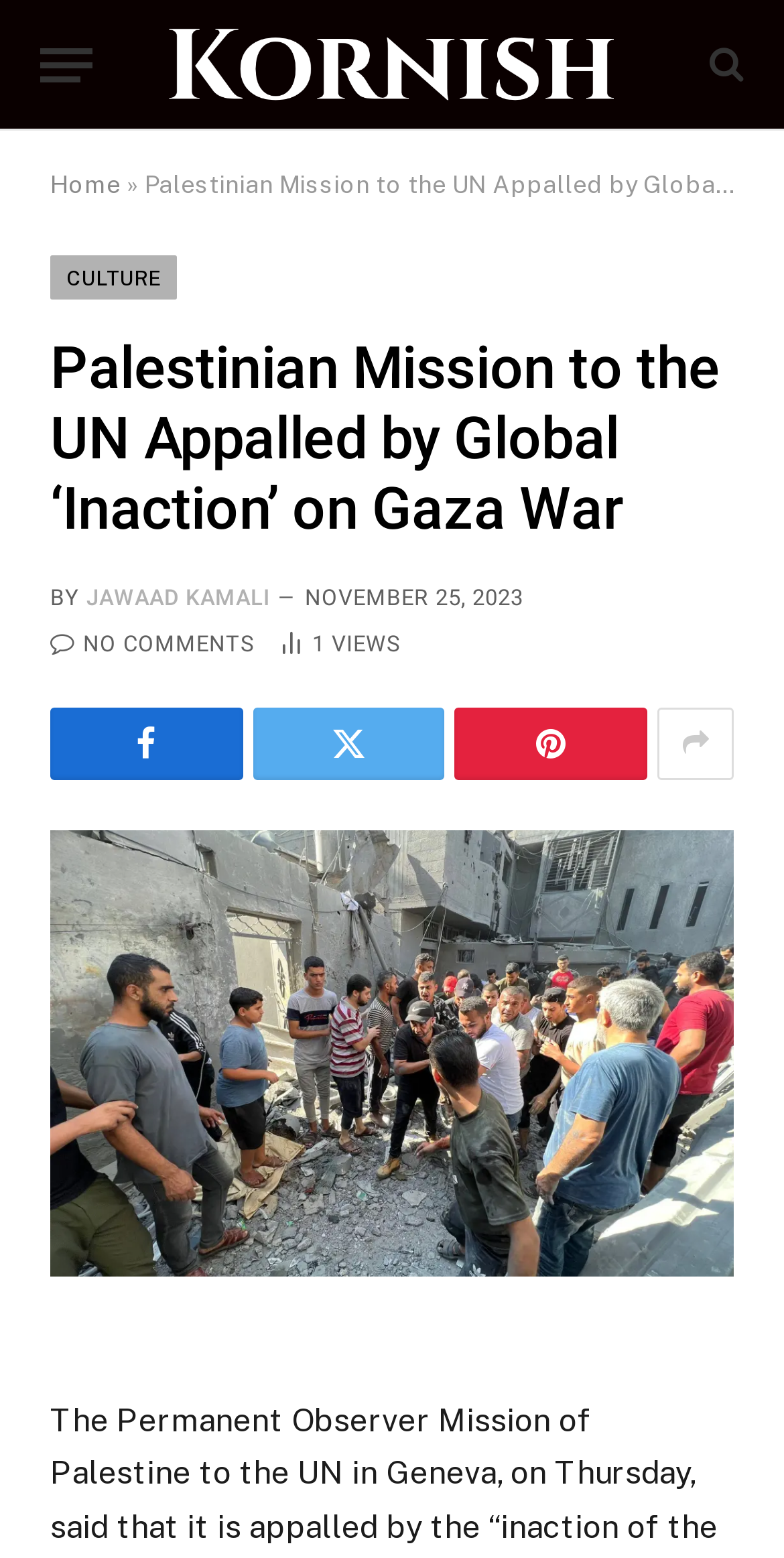What is the date of the article?
Provide a one-word or short-phrase answer based on the image.

NOVEMBER 25, 2023